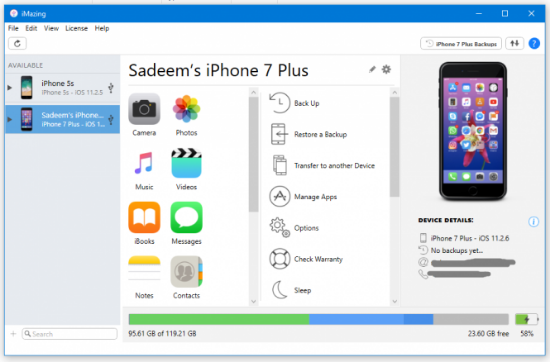Offer an in-depth description of the image.

The image showcases the DigiDNA iMazing software interface, which is prominently displaying backup options for an iPhone 7 Plus connected to the computer. On the left side, the device list includes "iPhone 5s" and "Sadeem's iPhone 7 Plus," indicating a user-friendly environment for managing multiple devices. The display features various icons representing media categories such as Camera, Photos, Music, Videos, and more, making navigation intuitive for users.

In the center, the main control panel provides various options for managing the iPhone, including "Back Up," "Restore a Backup," "Transfer to another Device," "Manage Apps," and "Check Warranty," among others. The section labeled "Device Details" indicates that the iPhone 7 Plus is running iOS version 11.2.6, with details on storage usage displayed below, showing that 95.61 GB of 11921 GB is currently utilized.

The overall layout is clean, making it easy for users to access different features without feeling overwhelmed. This image effectively illustrates the functionality of iMazing as a comprehensive tool for iPhone data management and backup solutions.